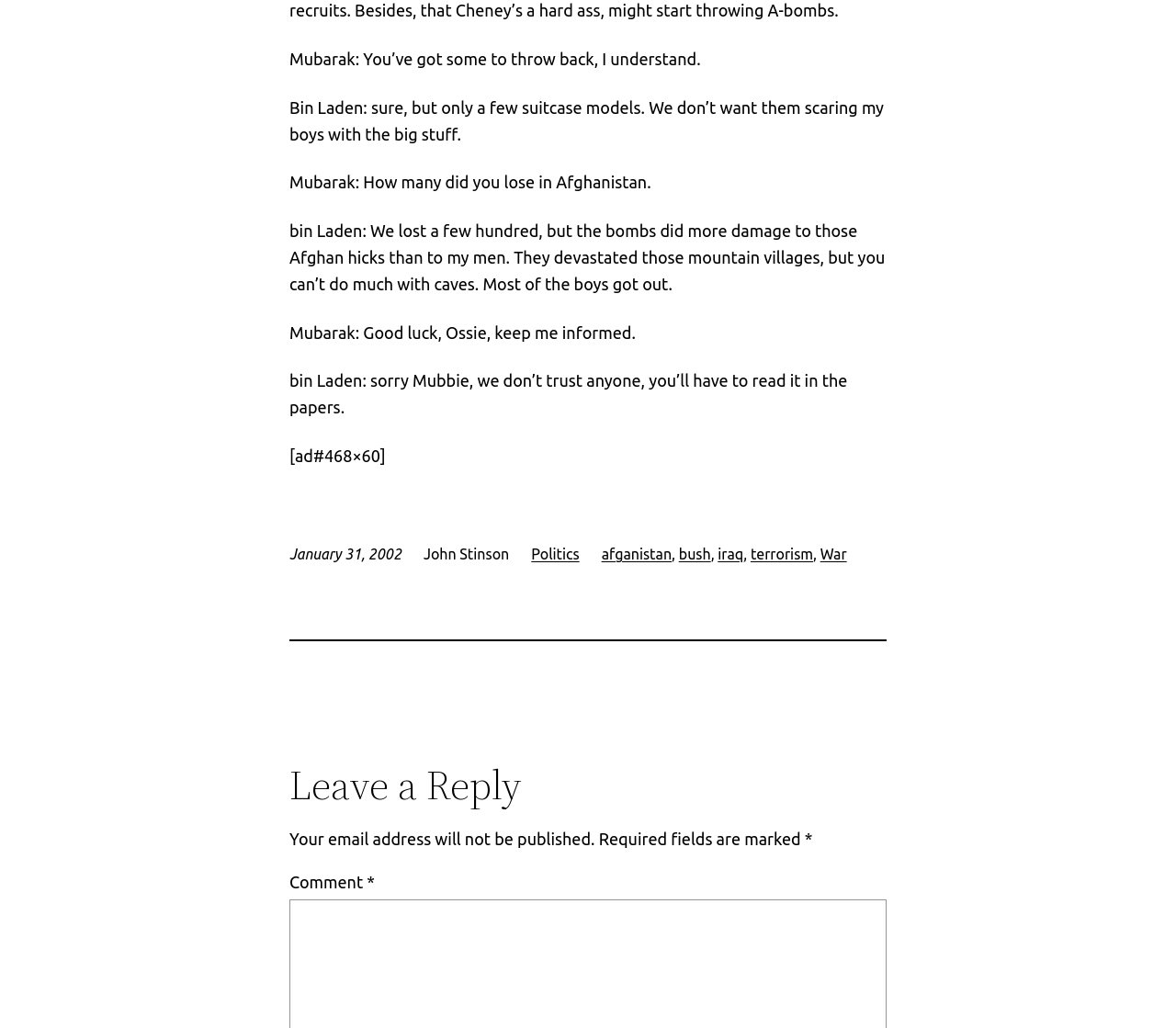What is the purpose of the section at the bottom of the webpage?
Using the details from the image, give an elaborate explanation to answer the question.

The section at the bottom of the webpage is for leaving a reply or comment, as indicated by the heading 'Leave a Reply' and the presence of a comment field.